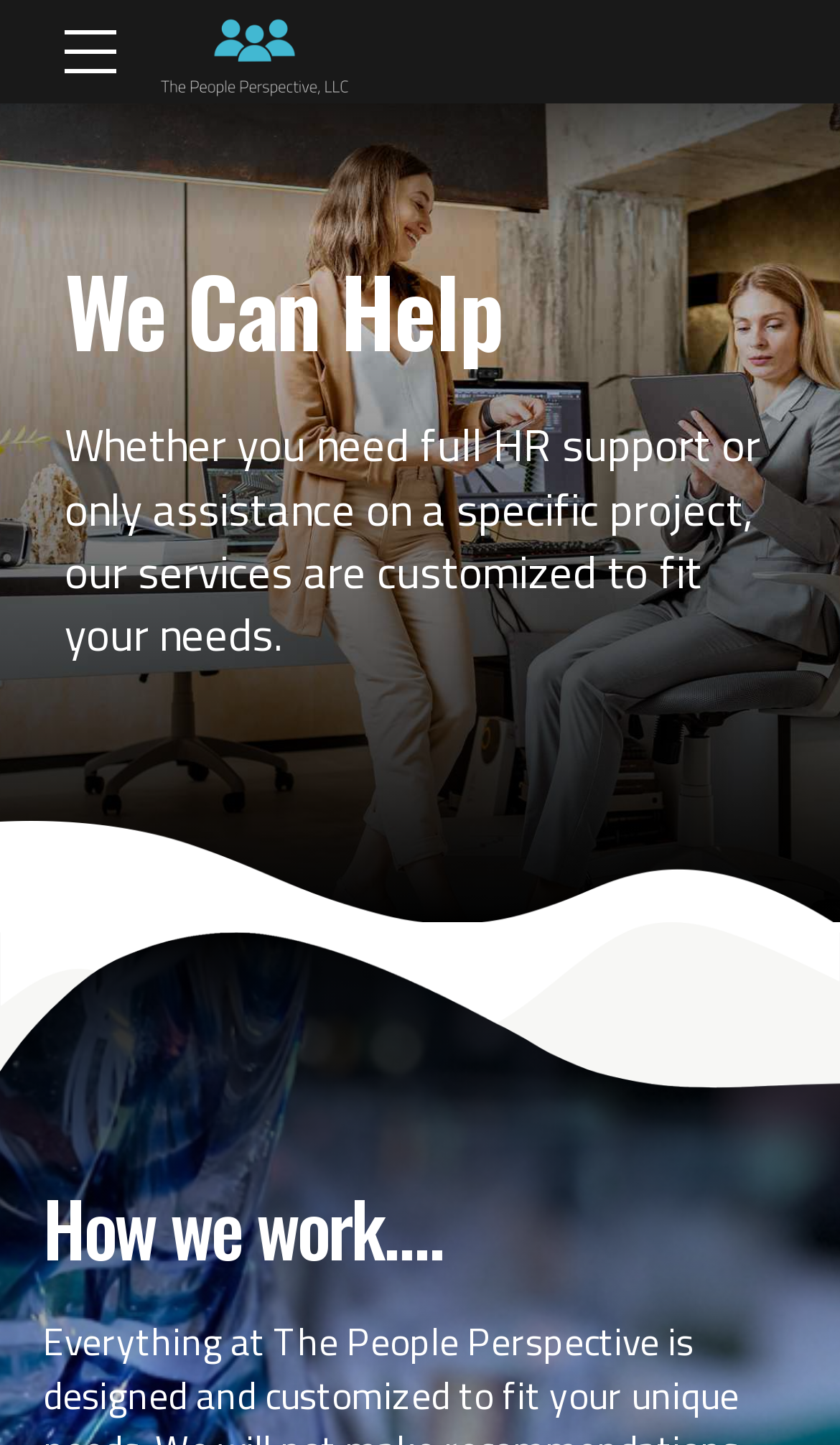How many sections are there?
Using the visual information, respond with a single word or phrase.

3